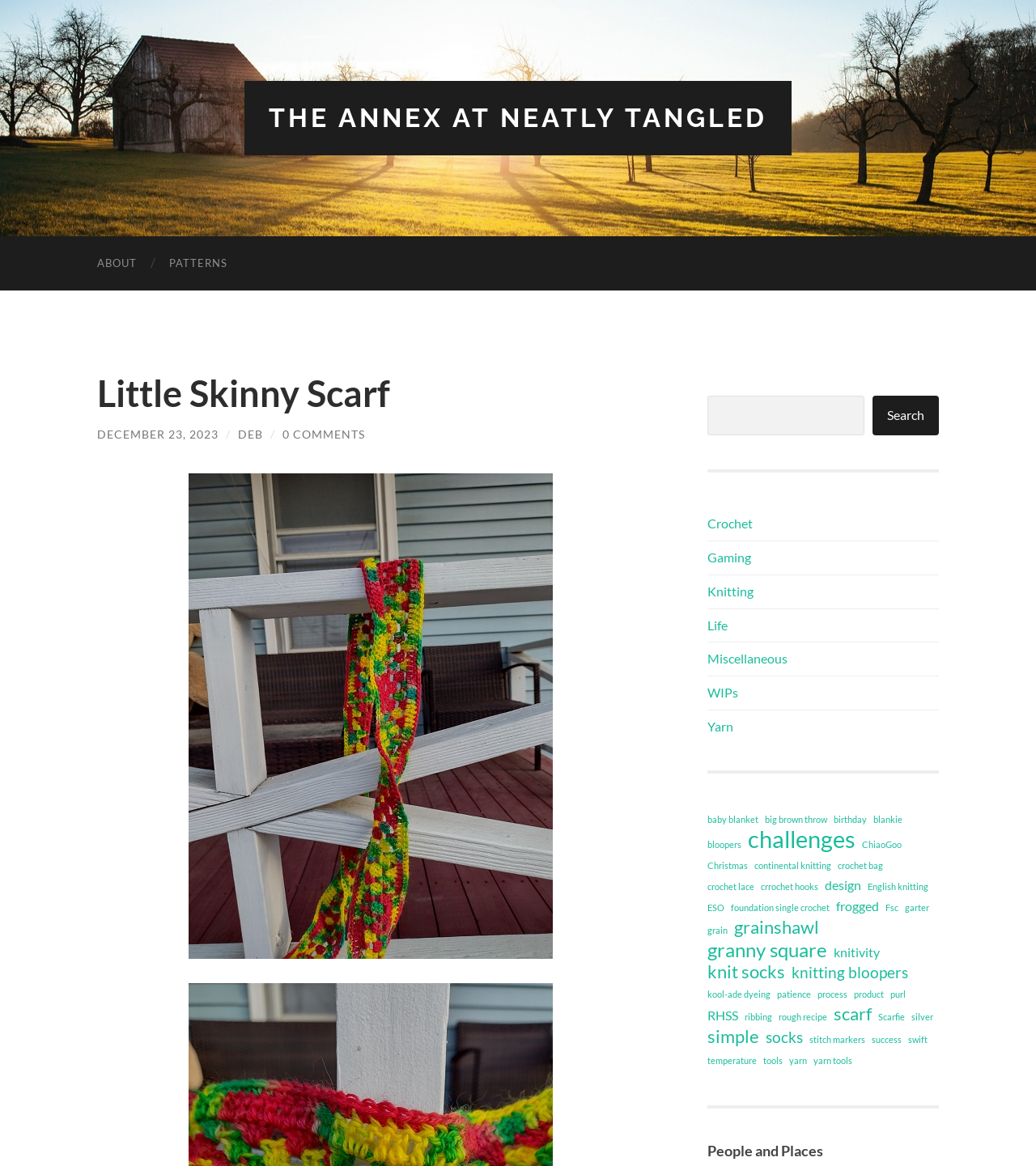Locate the bounding box coordinates of the element that should be clicked to fulfill the instruction: "View all posts about 'Crochet'".

[0.683, 0.442, 0.727, 0.455]